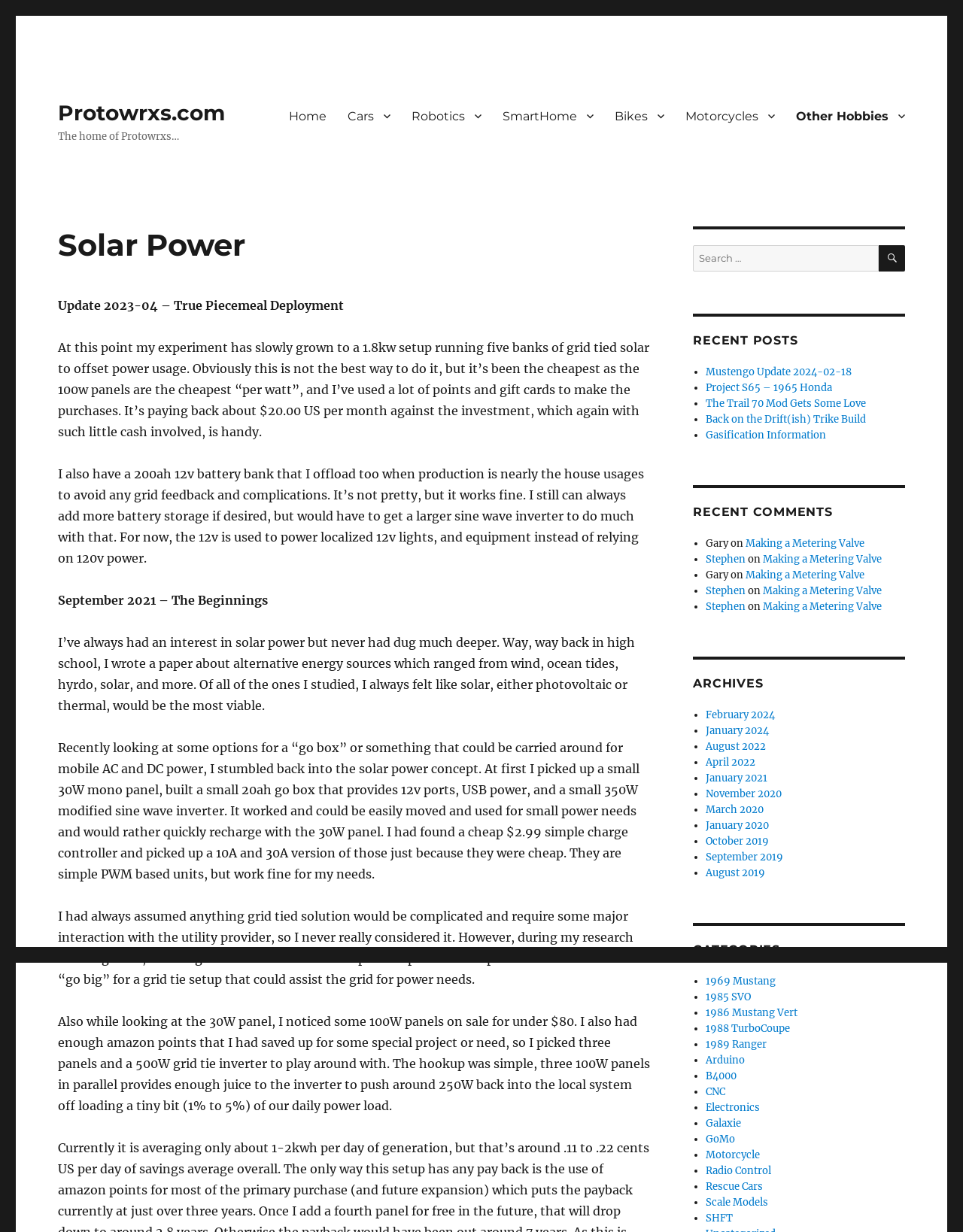Give a one-word or short phrase answer to the question: 
How many 100W panels were initially purchased?

Three